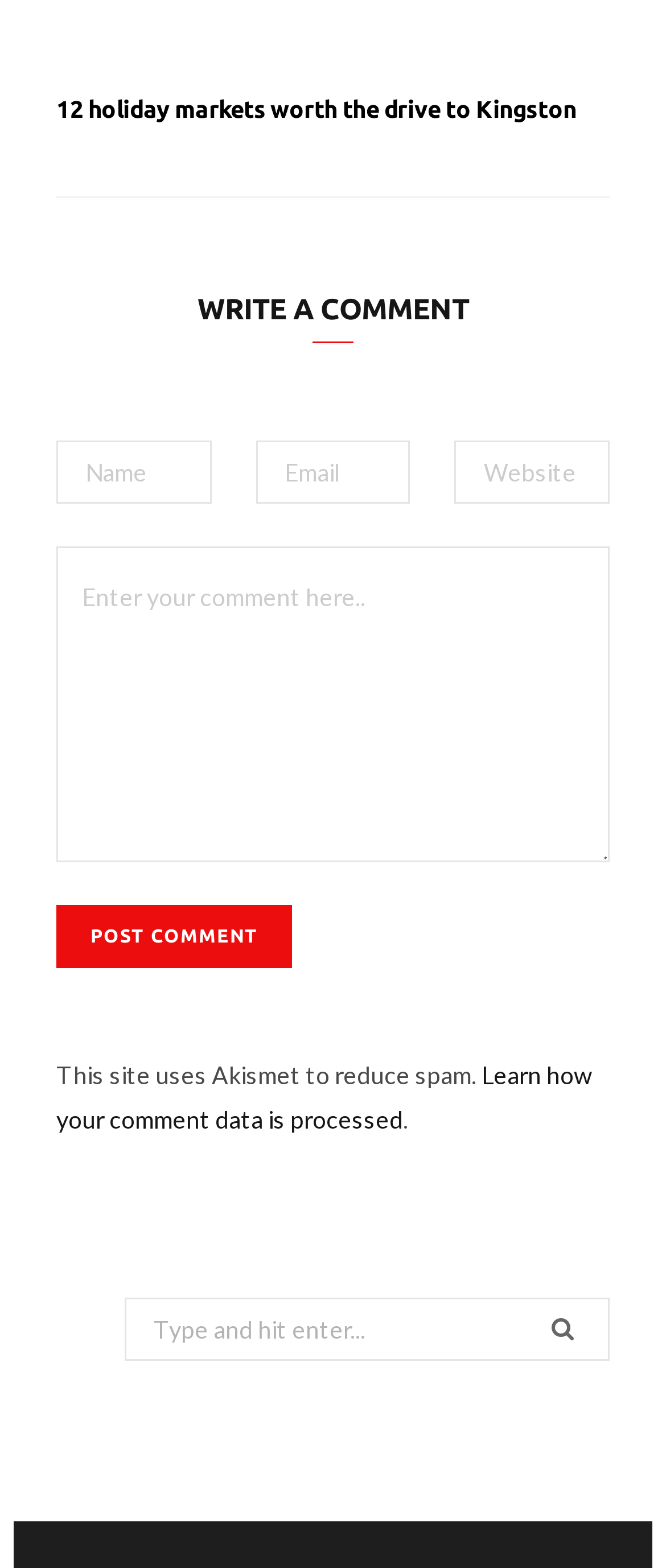Refer to the screenshot and give an in-depth answer to this question: Where is the 'Post Comment' button located?

The 'Post Comment' button is located below the textboxes used to enter comment information, and its bounding box coordinates indicate that it is positioned vertically below the textboxes.